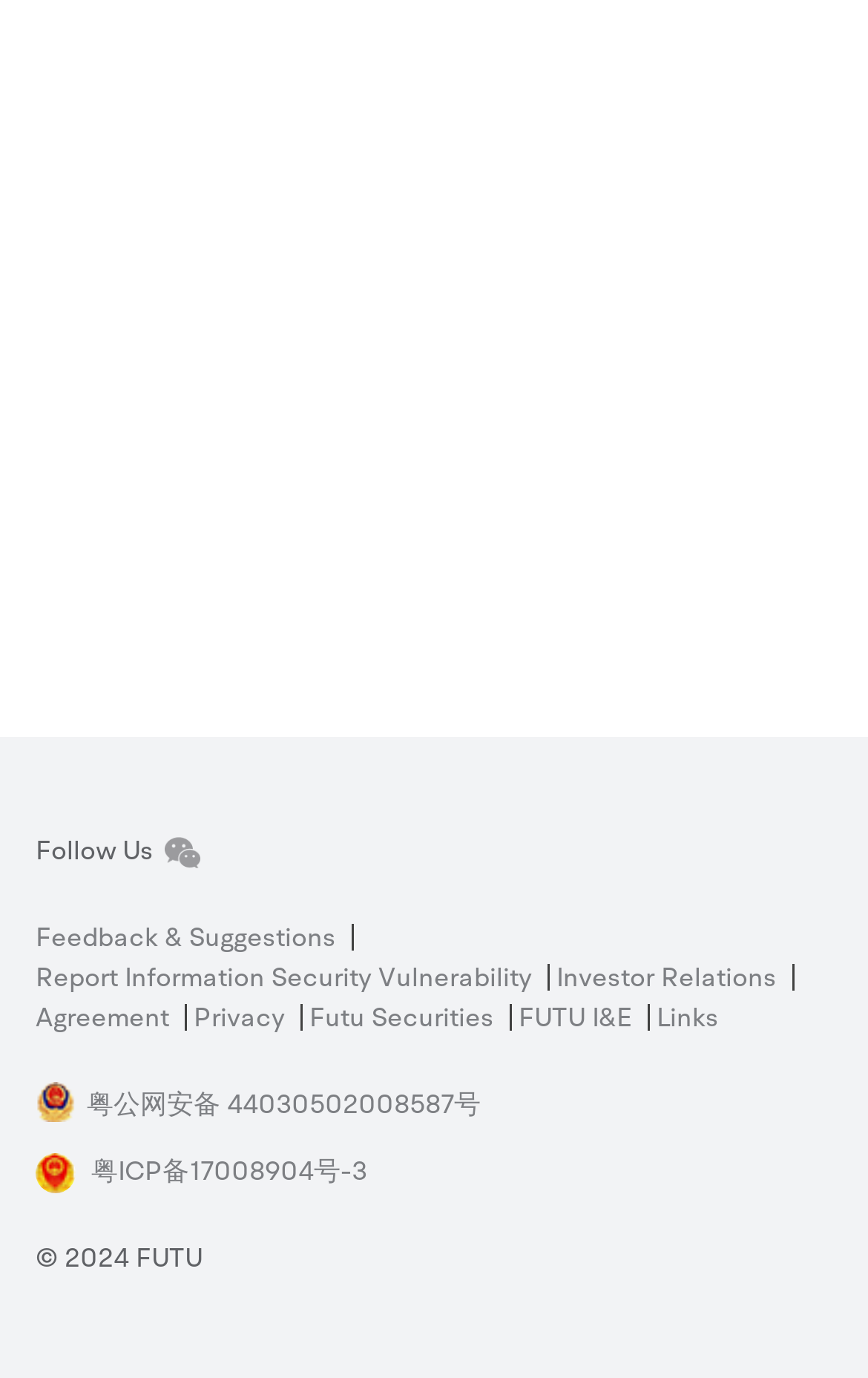Please determine the bounding box coordinates of the clickable area required to carry out the following instruction: "Read news about Bank of Communications". The coordinates must be four float numbers between 0 and 1, represented as [left, top, right, bottom].

[0.041, 0.166, 0.959, 0.267]